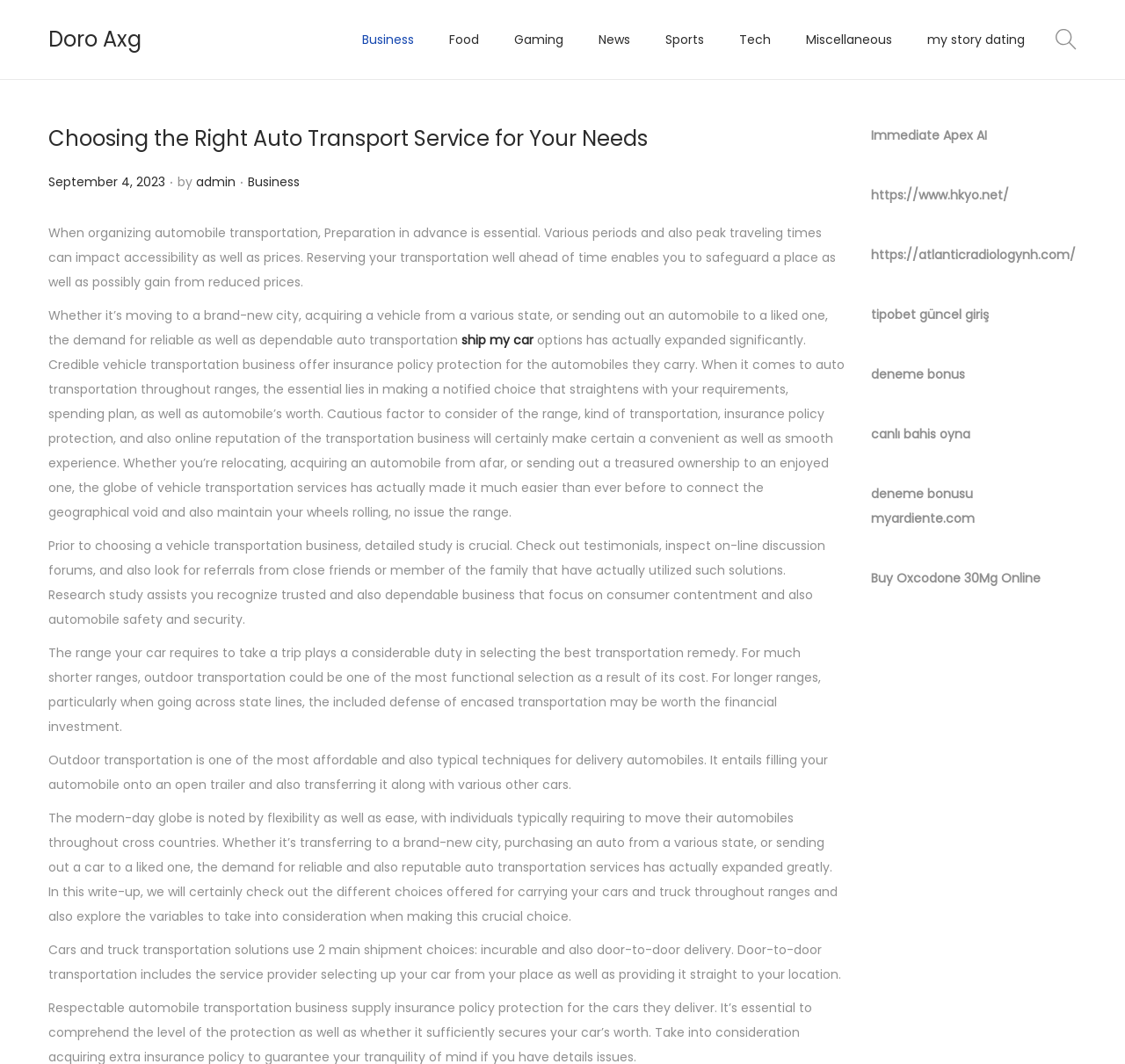Can you provide the bounding box coordinates for the element that should be clicked to implement the instruction: "Search for something in the search box"?

[0.25, 0.524, 0.75, 0.574]